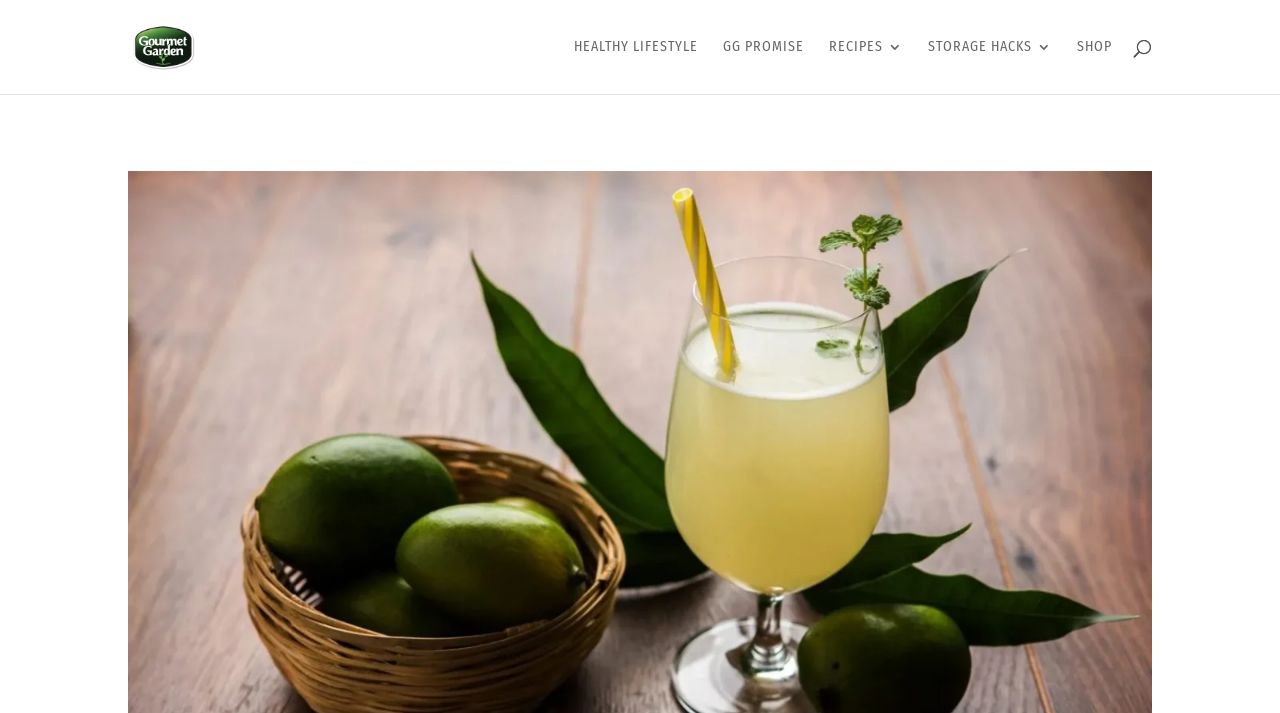Return the bounding box coordinates of the UI element that corresponds to this description: "GG Promise". The coordinates must be given as four float numbers in the range of 0 and 1, [left, top, right, bottom].

[0.565, 0.056, 0.628, 0.132]